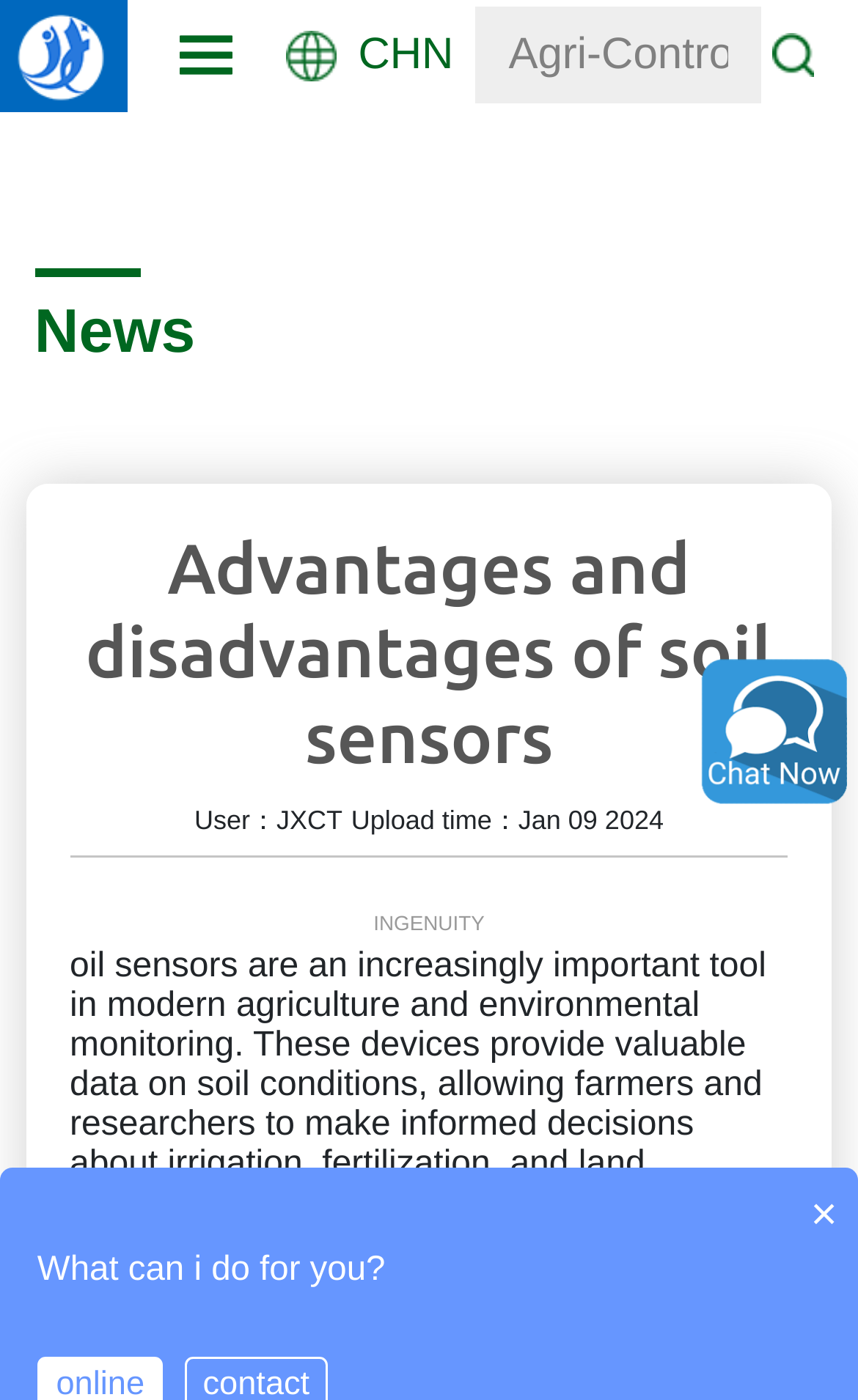Provide a brief response to the question below using one word or phrase:
What is the upload time of this article?

Jan 09 2024